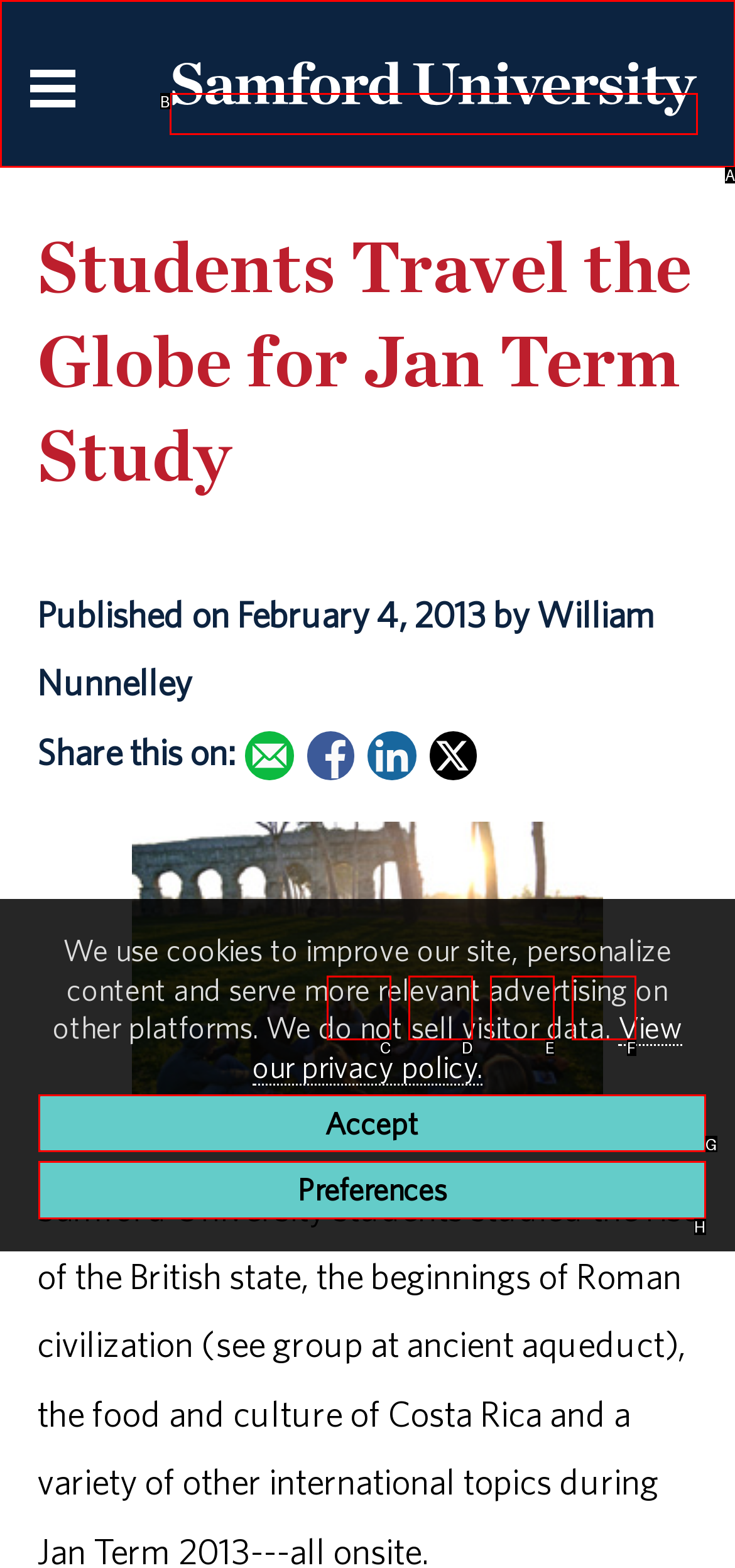Identify the option that corresponds to the given description: Accept. Reply with the letter of the chosen option directly.

G